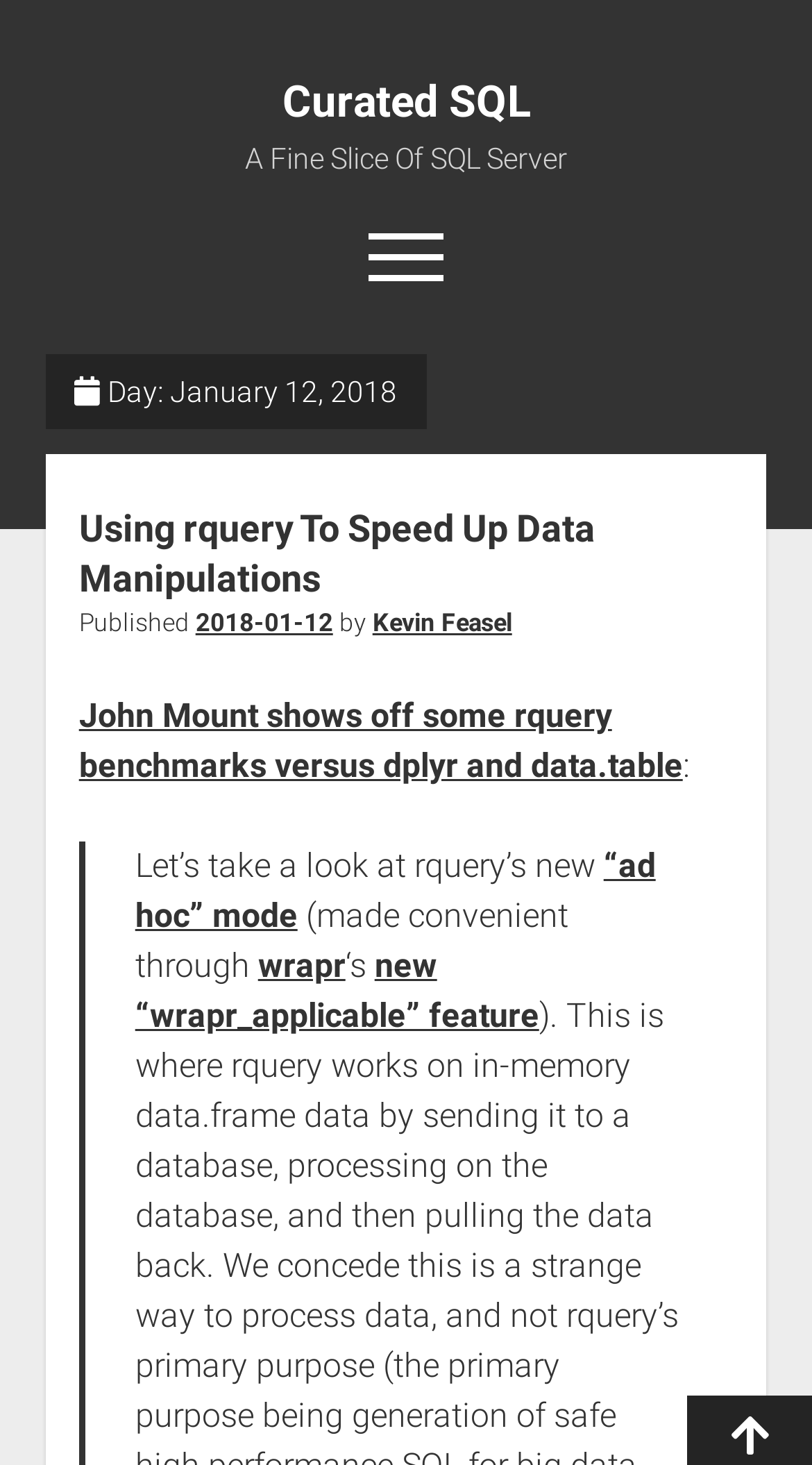Given the element description “ad hoc” mode, predict the bounding box coordinates for the UI element in the webpage screenshot. The format should be (top-left x, top-left y, bottom-right x, bottom-right y), and the values should be between 0 and 1.

[0.166, 0.577, 0.807, 0.638]